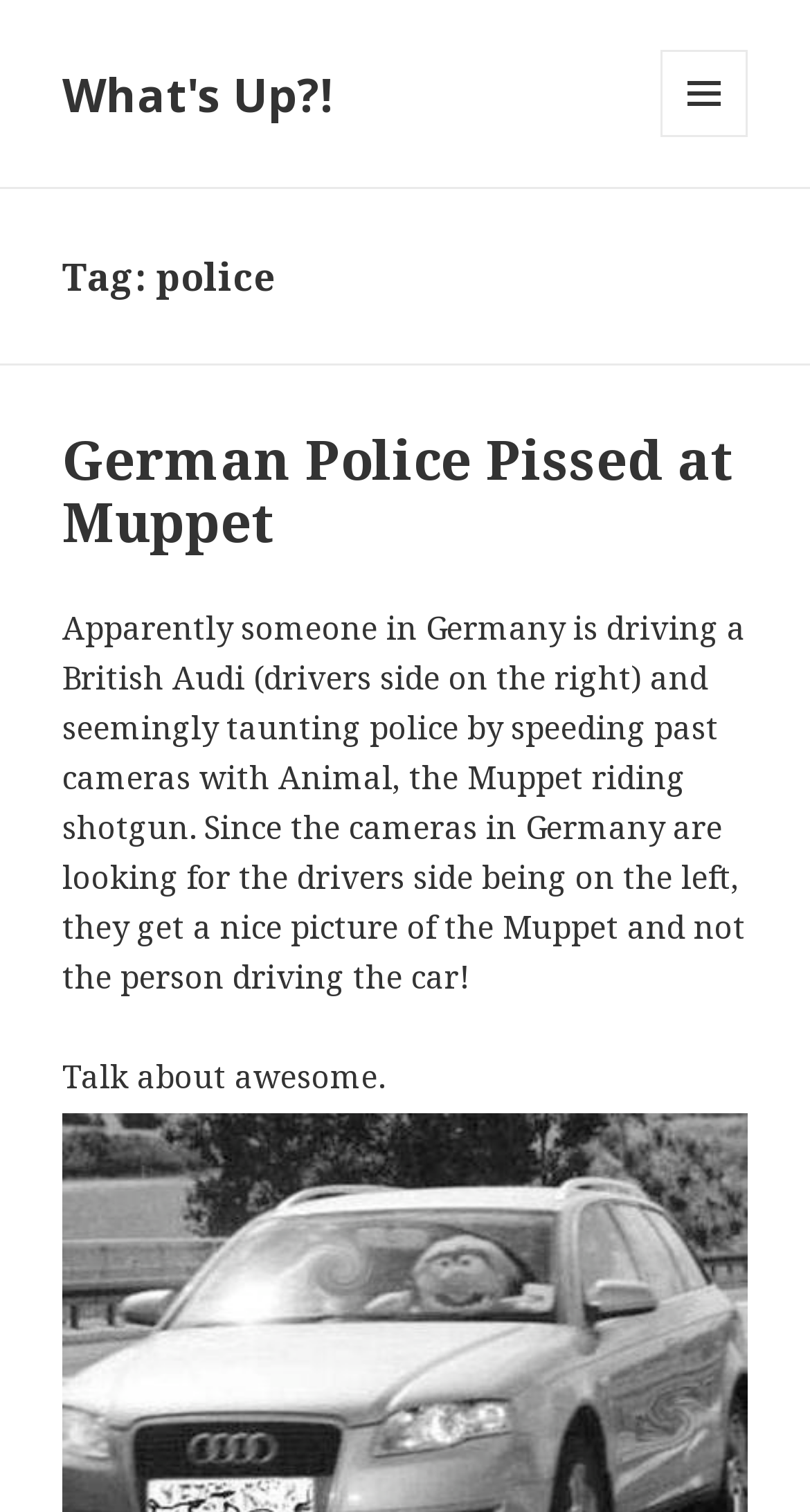Determine the bounding box coordinates of the UI element that matches the following description: "German Police Pissed at Muppet". The coordinates should be four float numbers between 0 and 1 in the format [left, top, right, bottom].

[0.077, 0.279, 0.905, 0.369]